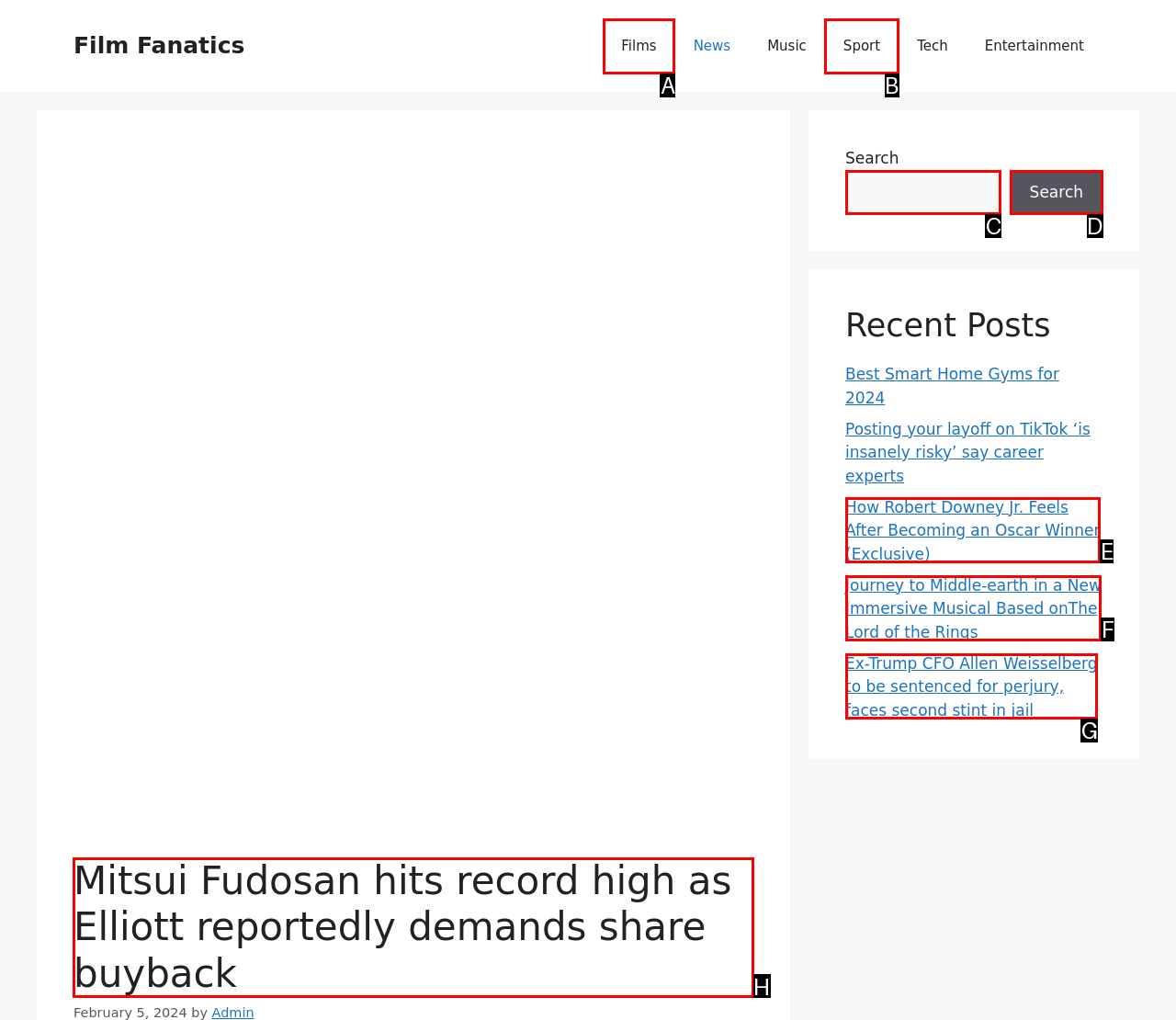Given the instruction: Read news about Mitsui Fudosan, which HTML element should you click on?
Answer with the letter that corresponds to the correct option from the choices available.

H